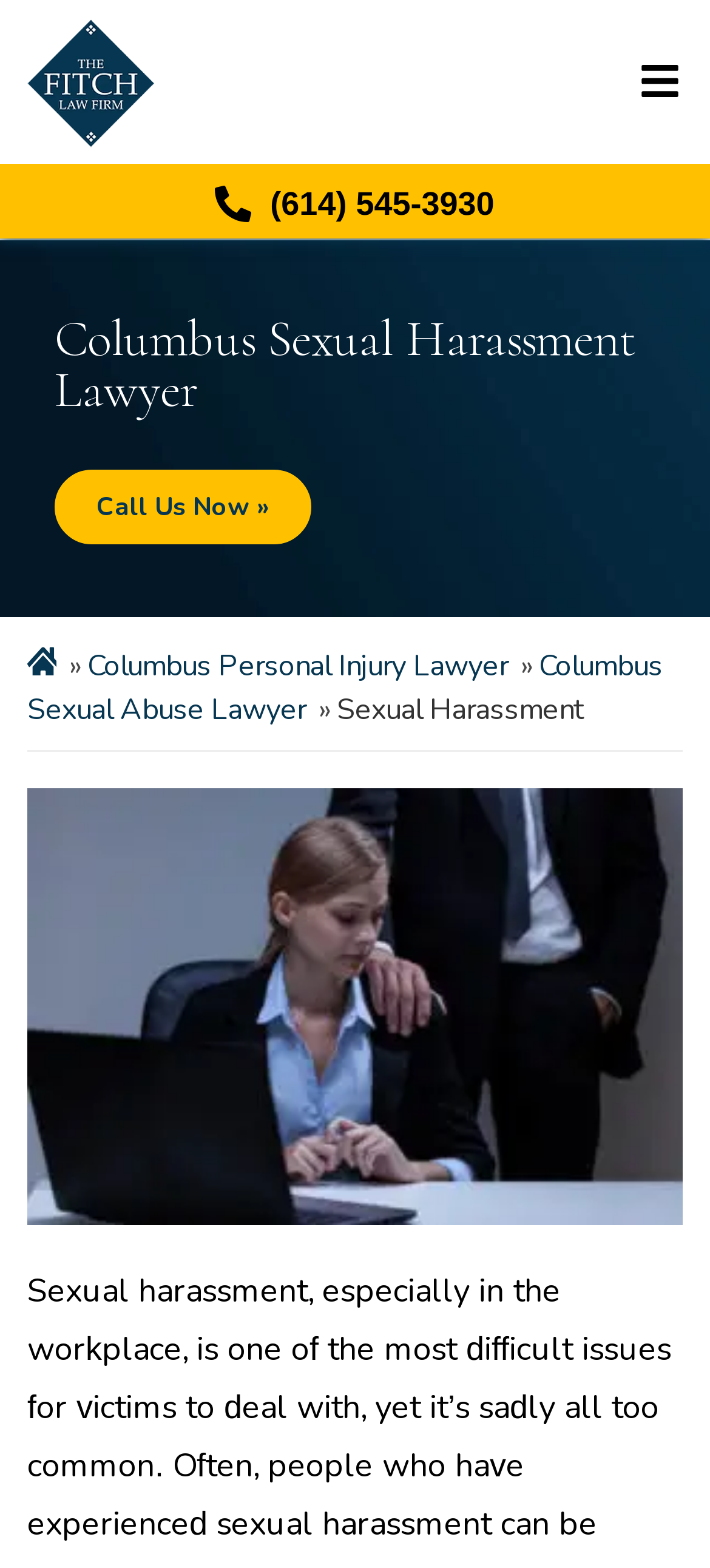Give a detailed account of the webpage's layout and content.

The webpage is about a law firm, specifically a Columbus sexual harassment lawyer. At the top left corner, there is a logotype image with a corresponding link. To the right of the logotype, there is a button with an image. Below the logotype, there is a phone number "(614) 545-3930" displayed prominently across the entire width of the page, accompanied by a small image. 

The main heading "Columbus Sexual Harassment Lawyer" is centered near the top of the page. Below the heading, there is a "Call Us Now" link, followed by a series of links to related legal services, including "Columbus Personal Injury Lawyer" and "Columbus Sexual Abuse Lawyer". These links are arranged horizontally, taking up most of the width of the page.

The text "Sexual Harassment" is displayed prominently below the links, and above an image that takes up most of the remaining space on the page, labeled "Ohio Sexual Harassment Lawyer".